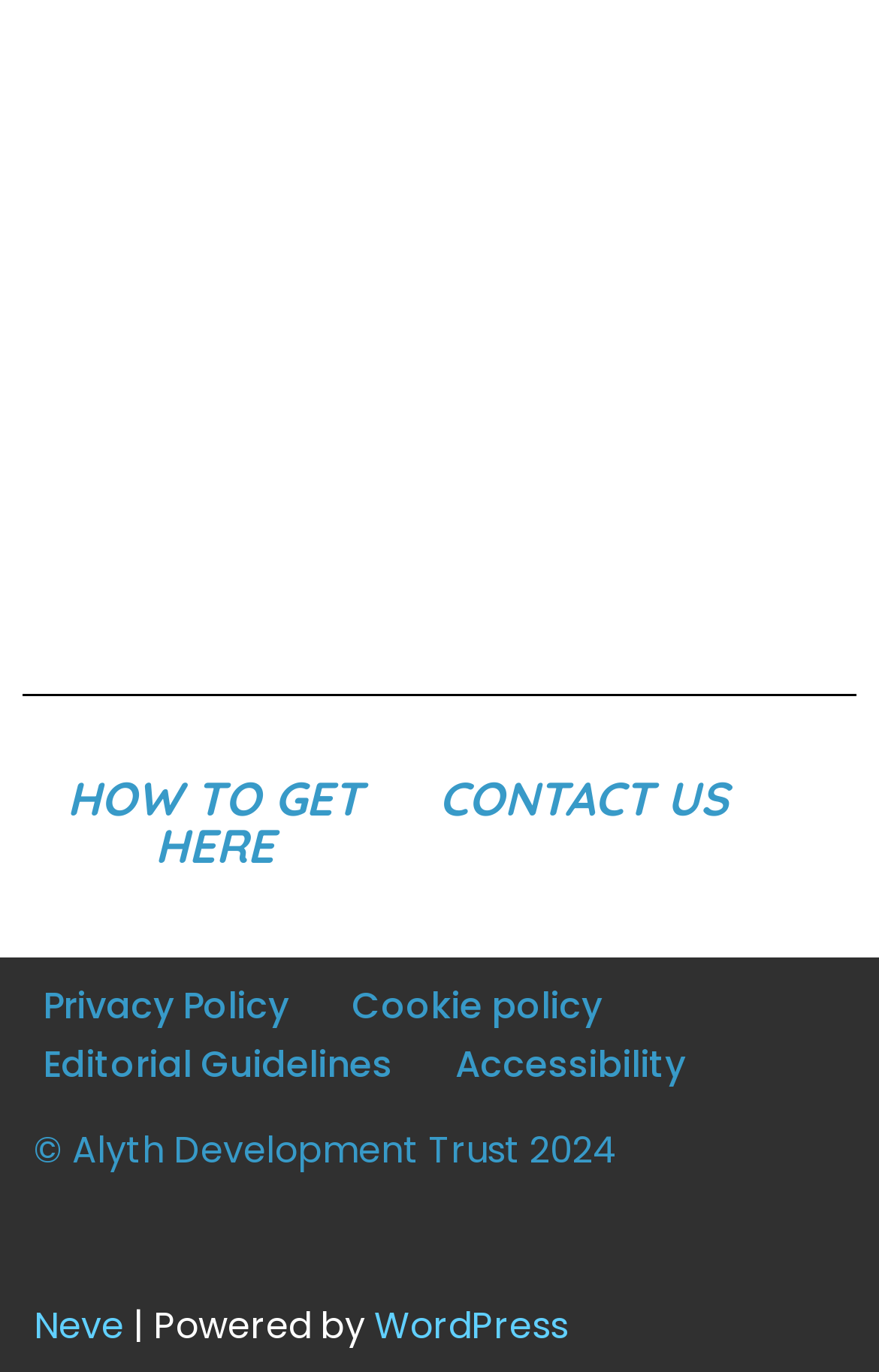Based on the image, provide a detailed and complete answer to the question: 
What is the name of the platform that powers the website?

I found the platform name by looking at the link element at the bottom of the page, which says 'WordPress'.